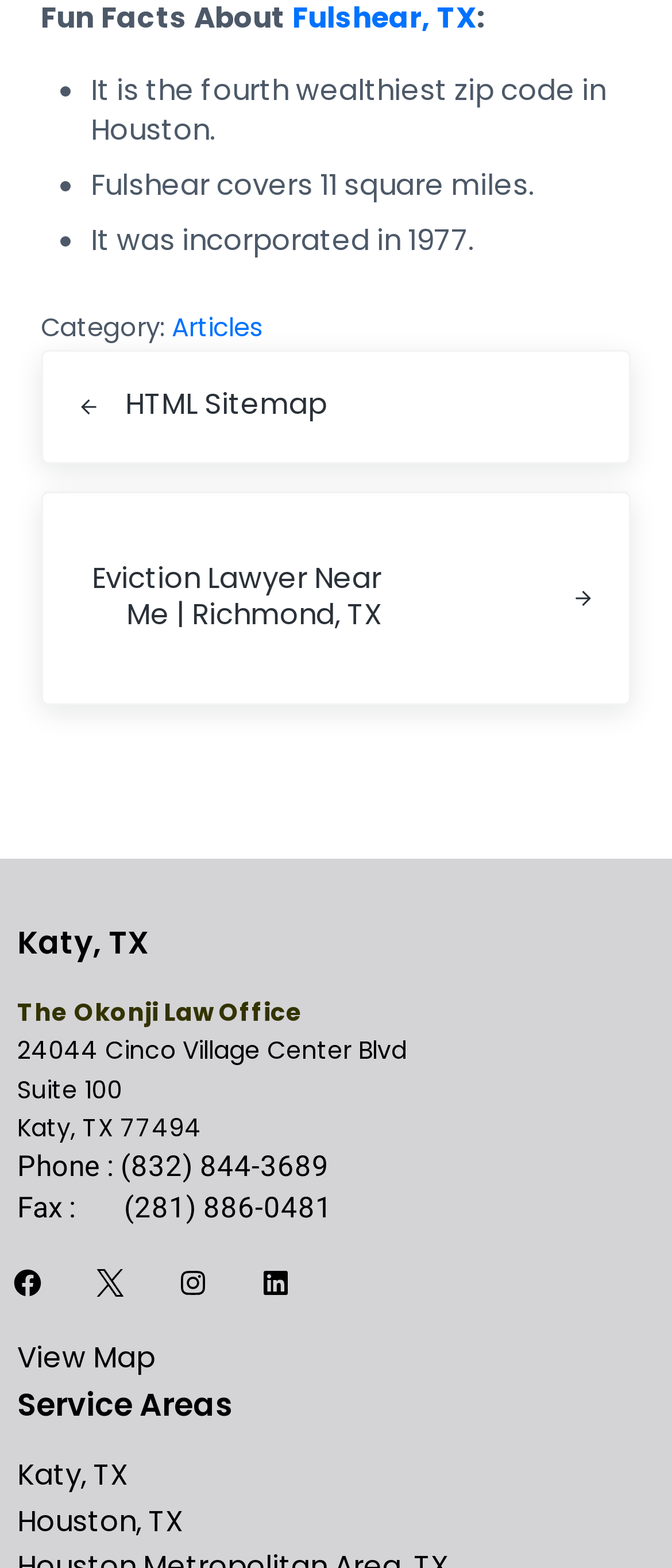Please find the bounding box coordinates of the section that needs to be clicked to achieve this instruction: "Click on the 'View Map' link".

[0.026, 0.853, 0.231, 0.878]